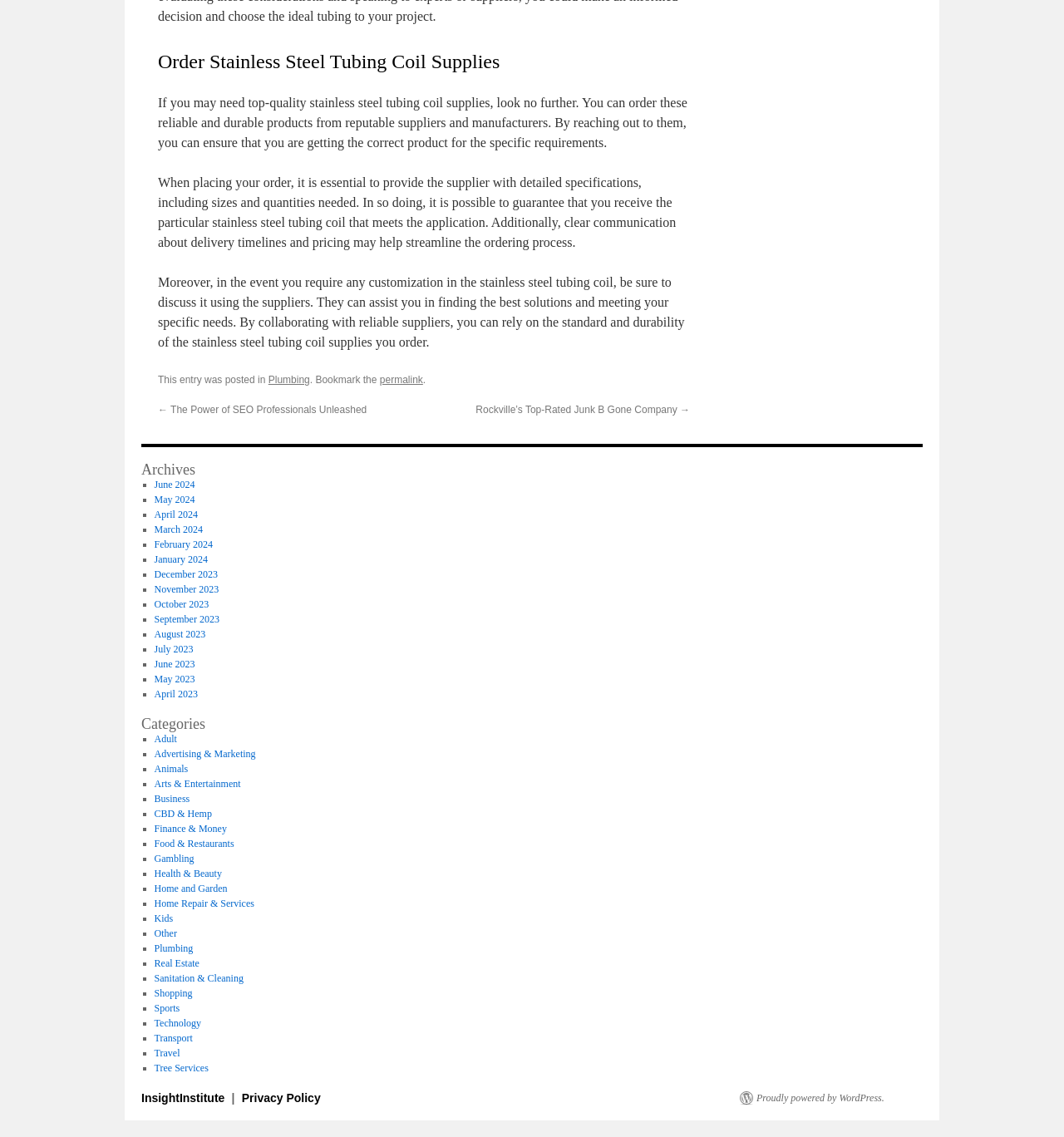What is the category of the link 'Rockville’s Top-Rated Junk B Gone Company'?
Look at the image and respond with a one-word or short-phrase answer.

Sanitation & Cleaning